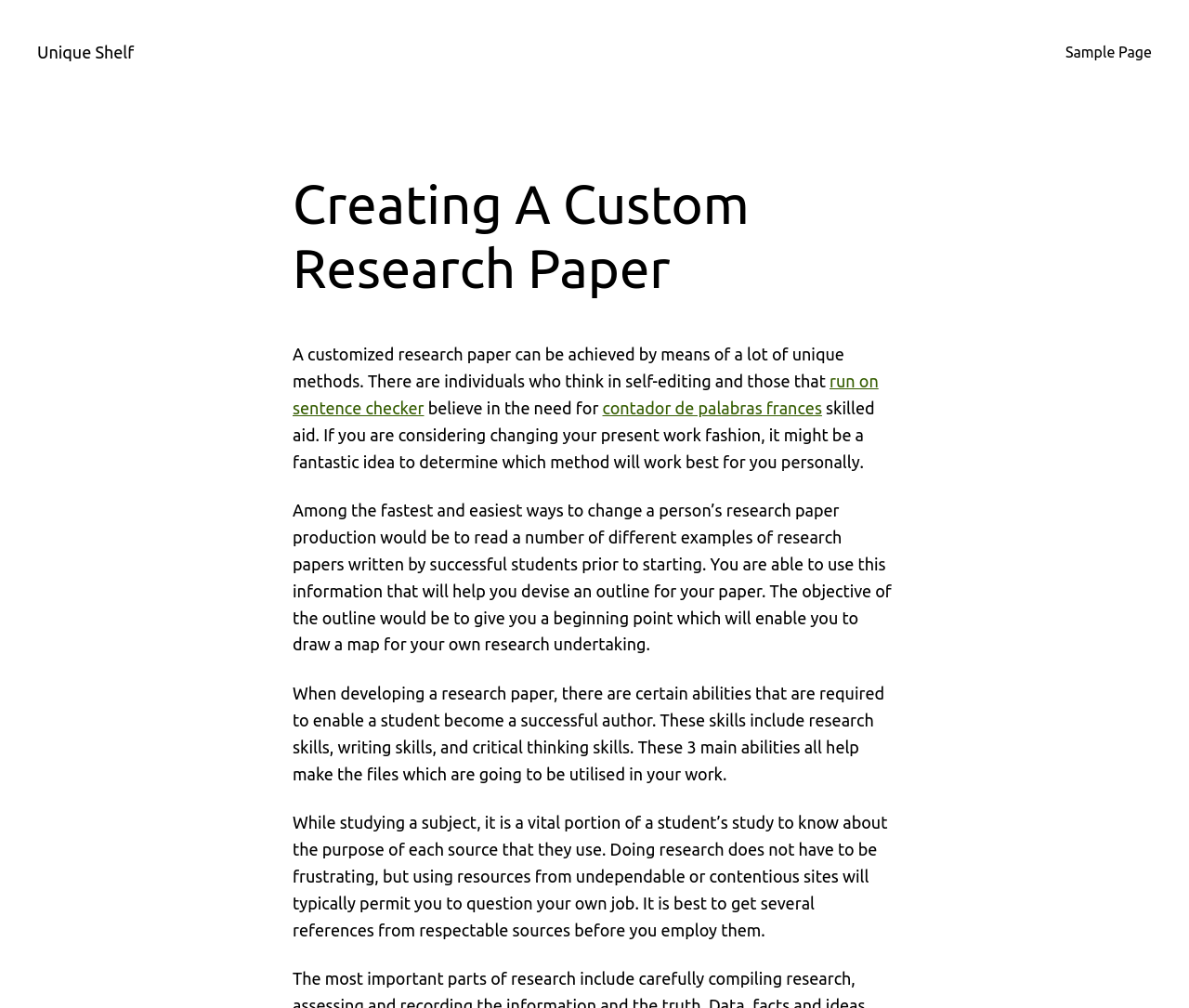Craft a detailed narrative of the webpage's structure and content.

The webpage is about creating a custom research paper, with a focus on unique methods and skills required for successful research paper production. At the top left, there is a link to "Unique Shelf". On the top right, there is a menu with a link to "Sample Page". 

Below the menu, there is a heading "Creating A Custom Research Paper" followed by a paragraph of text that discusses the importance of self-editing and seeking skilled aid in research paper writing. This paragraph contains links to "run on sentence checker" and "contador de palabras frances", which are likely tools to aid in the writing process.

Following this paragraph, there are three blocks of text that provide guidance on how to change one's research paper production. The first block suggests reading examples of research papers written by successful students to devise an outline. The second block highlights the importance of research skills, writing skills, and critical thinking skills in producing a successful research paper. The third block emphasizes the need to evaluate the credibility of sources used in research to avoid questionable results.

Overall, the webpage appears to be an informative resource for students looking to improve their research paper writing skills.